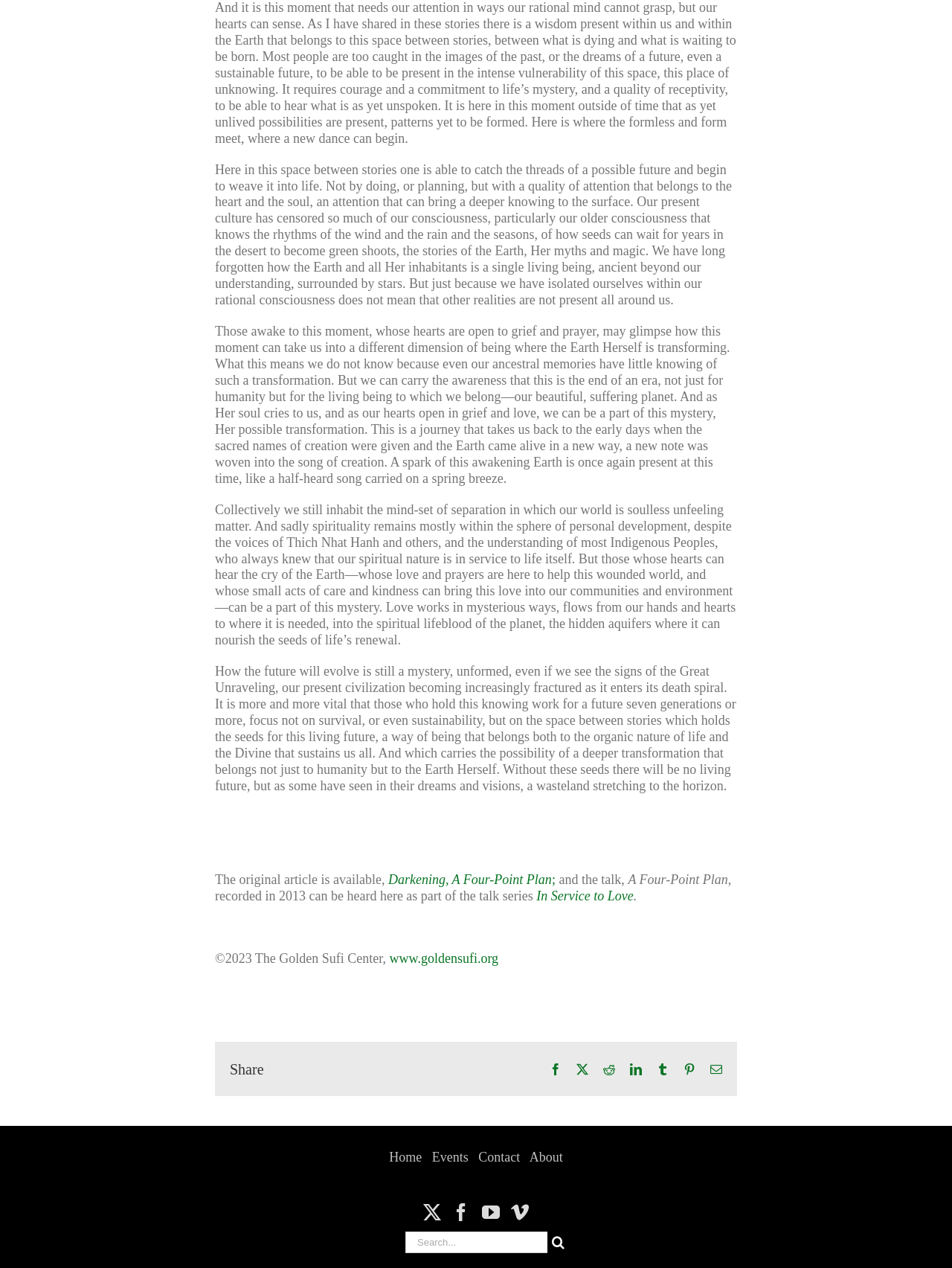Please reply to the following question using a single word or phrase: 
What is the author's perspective on the current state of humanity?

Separation from nature